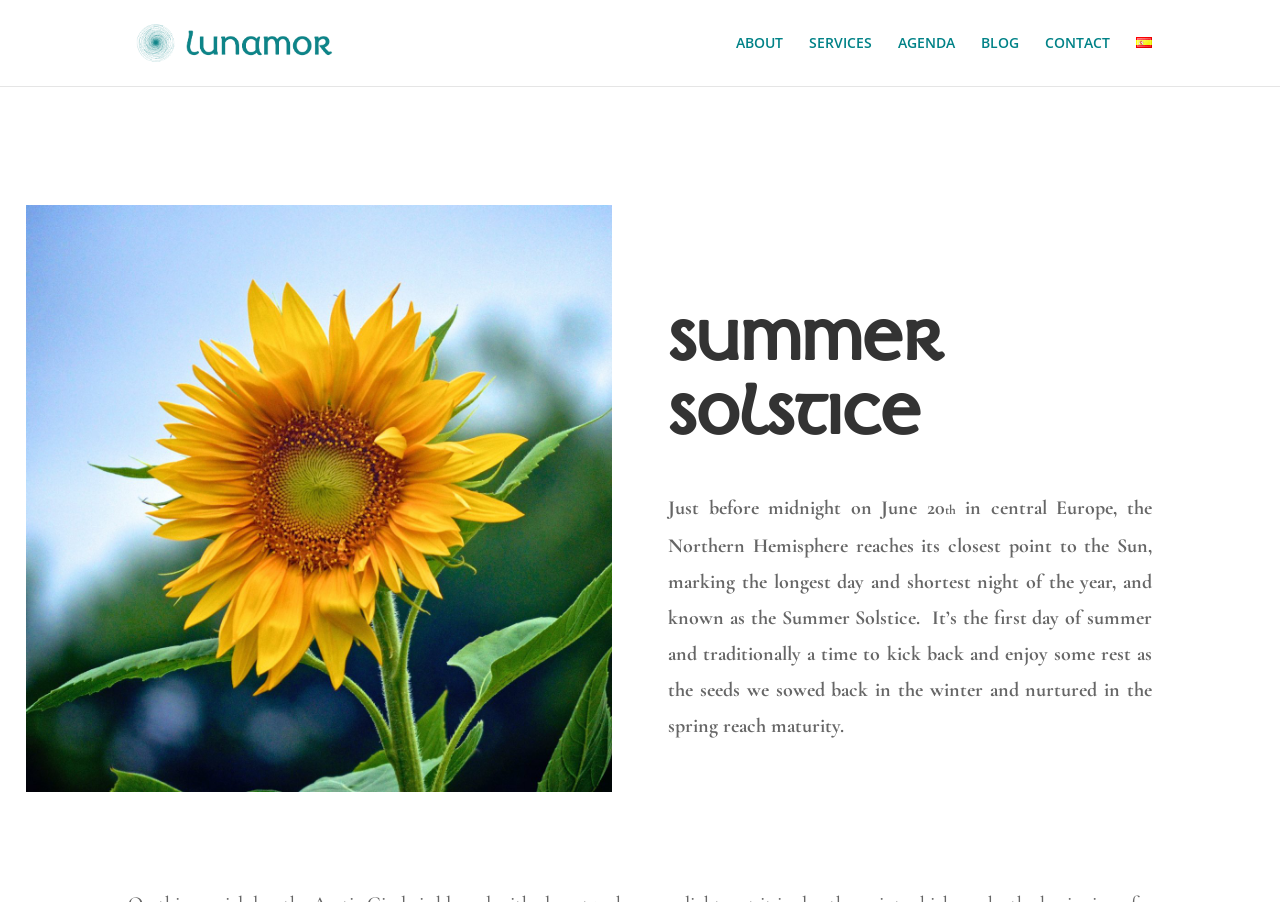What language is the last link?
Please ensure your answer to the question is detailed and covers all necessary aspects.

The last link on the webpage has an image with the text 'Español', which is the Spanish language.